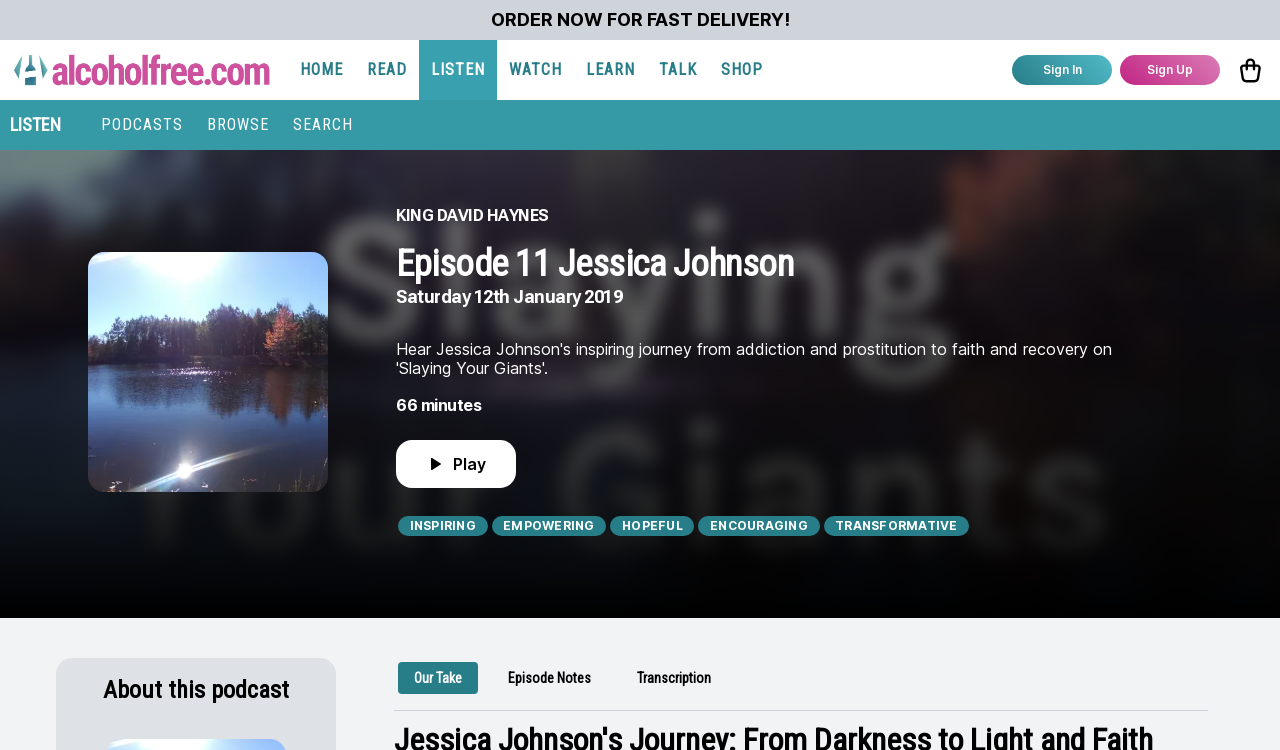Locate the bounding box coordinates of the clickable area needed to fulfill the instruction: "Browse the podcasts".

[0.152, 0.133, 0.22, 0.2]